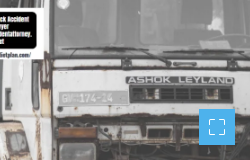Break down the image and describe each part extensively.

This image features the front view of a weathered Ashok Leyland truck, showcasing its worn exterior and faded details. The truck, a prominent model associated with heavy-duty transport, prominently displays its nameplate above the grille. In the background, there is a faint overlay of text related to a Chicago truck accident lawyer, suggesting the image might be part of a larger advertisement or informational graphic aimed at providing legal assistance for truck-related incidents. The image presents a blend of utilitarian function and the impact of wear and tear, resonating with themes of transportation and legal considerations in accidents.